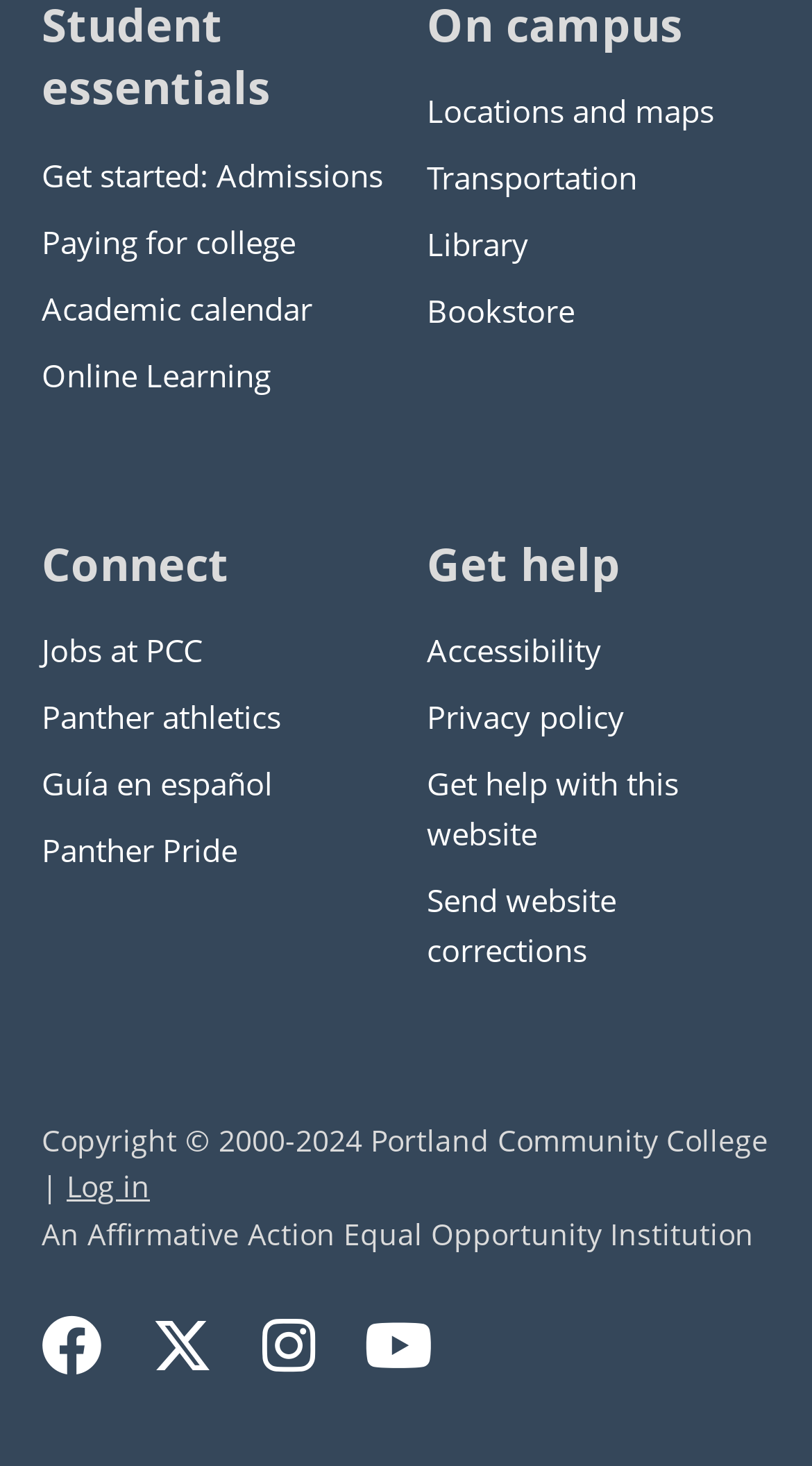Predict the bounding box coordinates of the area that should be clicked to accomplish the following instruction: "Log in to the website editor". The bounding box coordinates should consist of four float numbers between 0 and 1, i.e., [left, top, right, bottom].

[0.082, 0.796, 0.185, 0.823]